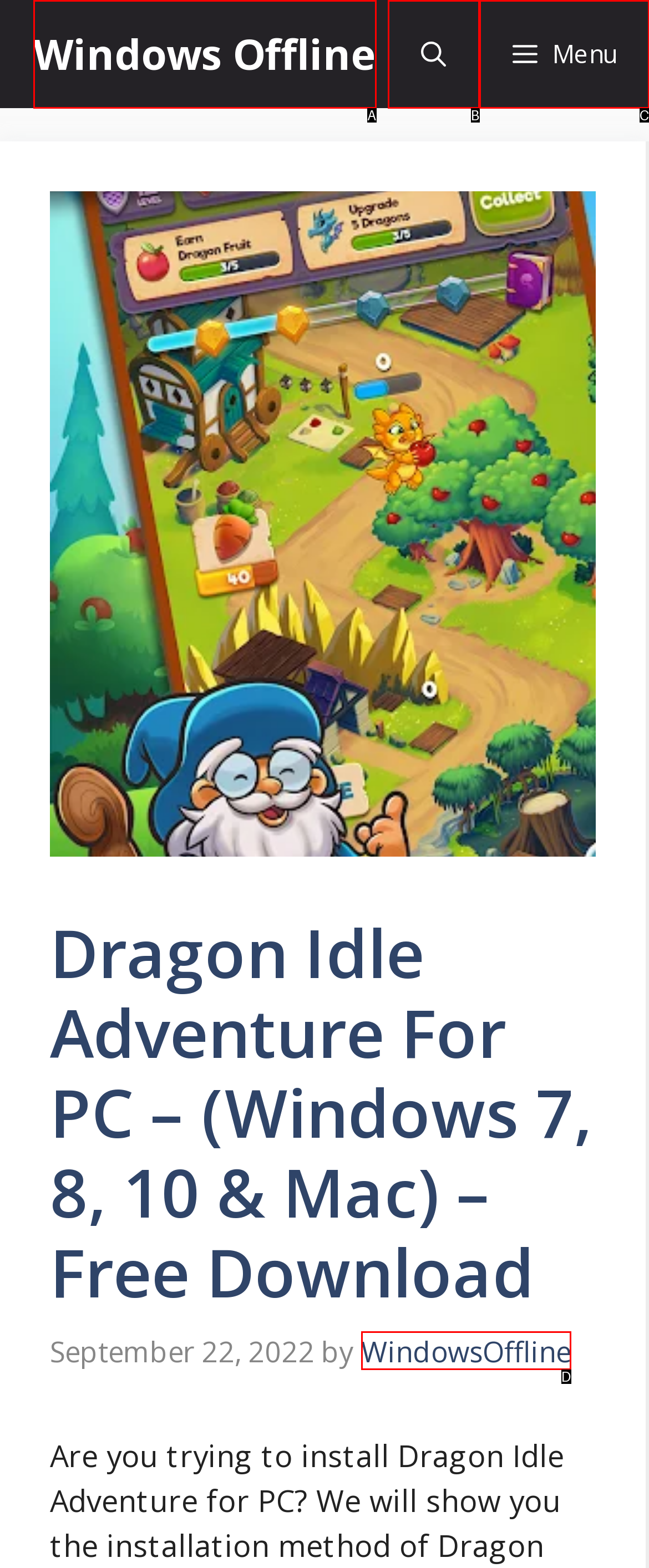Determine the UI element that matches the description: aria-label="Open Search Bar"
Answer with the letter from the given choices.

B